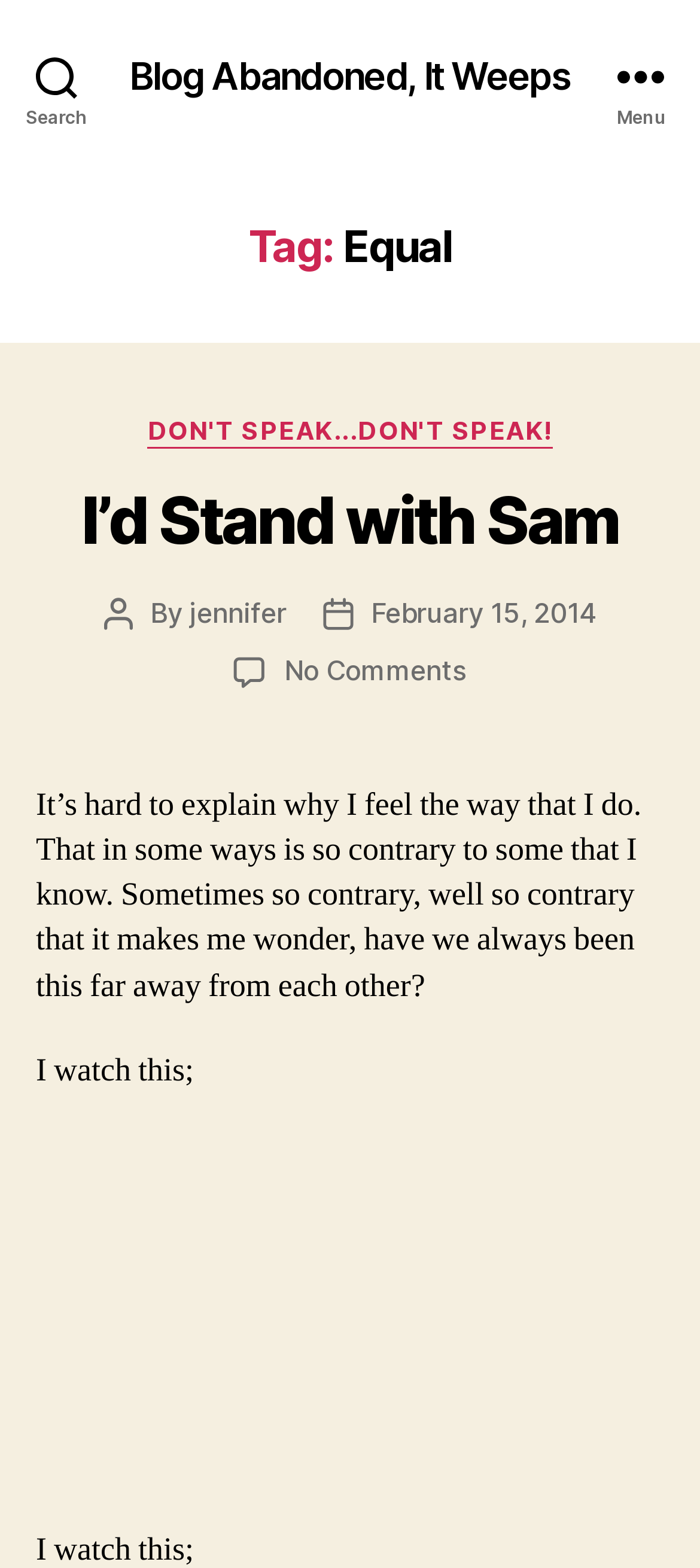Identify the bounding box for the UI element described as: "Blog Abandoned, It Weeps". The coordinates should be four float numbers between 0 and 1, i.e., [left, top, right, bottom].

[0.185, 0.036, 0.815, 0.06]